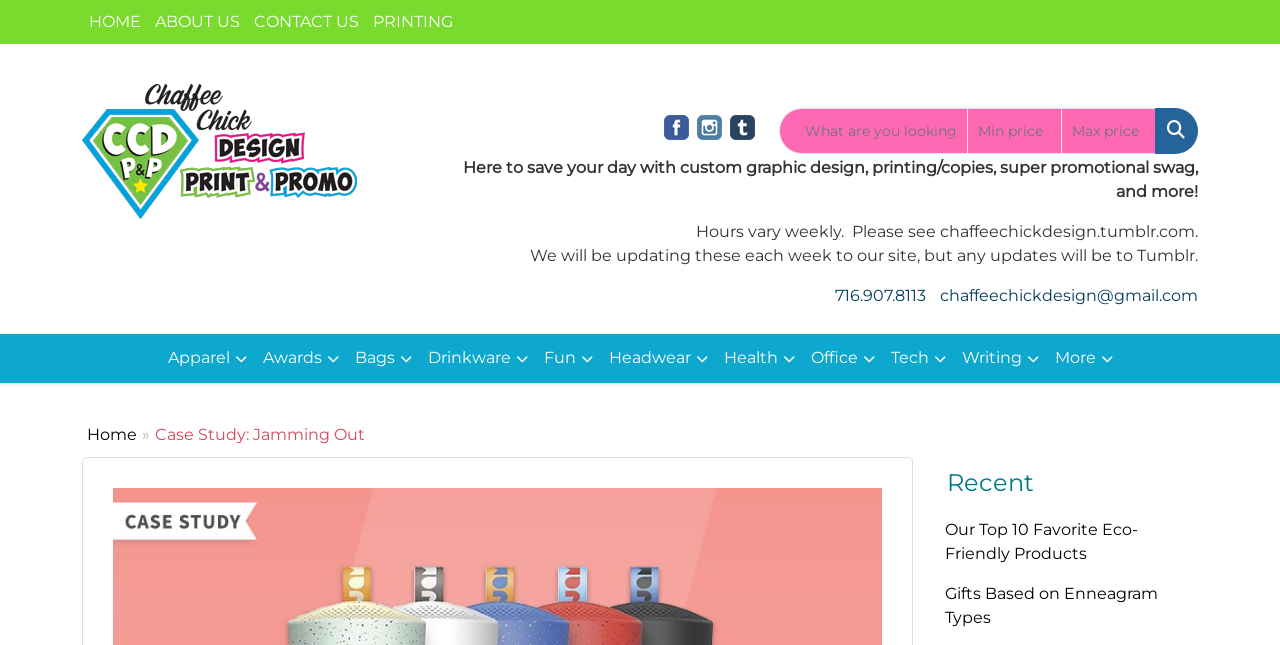Give a short answer to this question using one word or a phrase:
How many social media links are there?

3